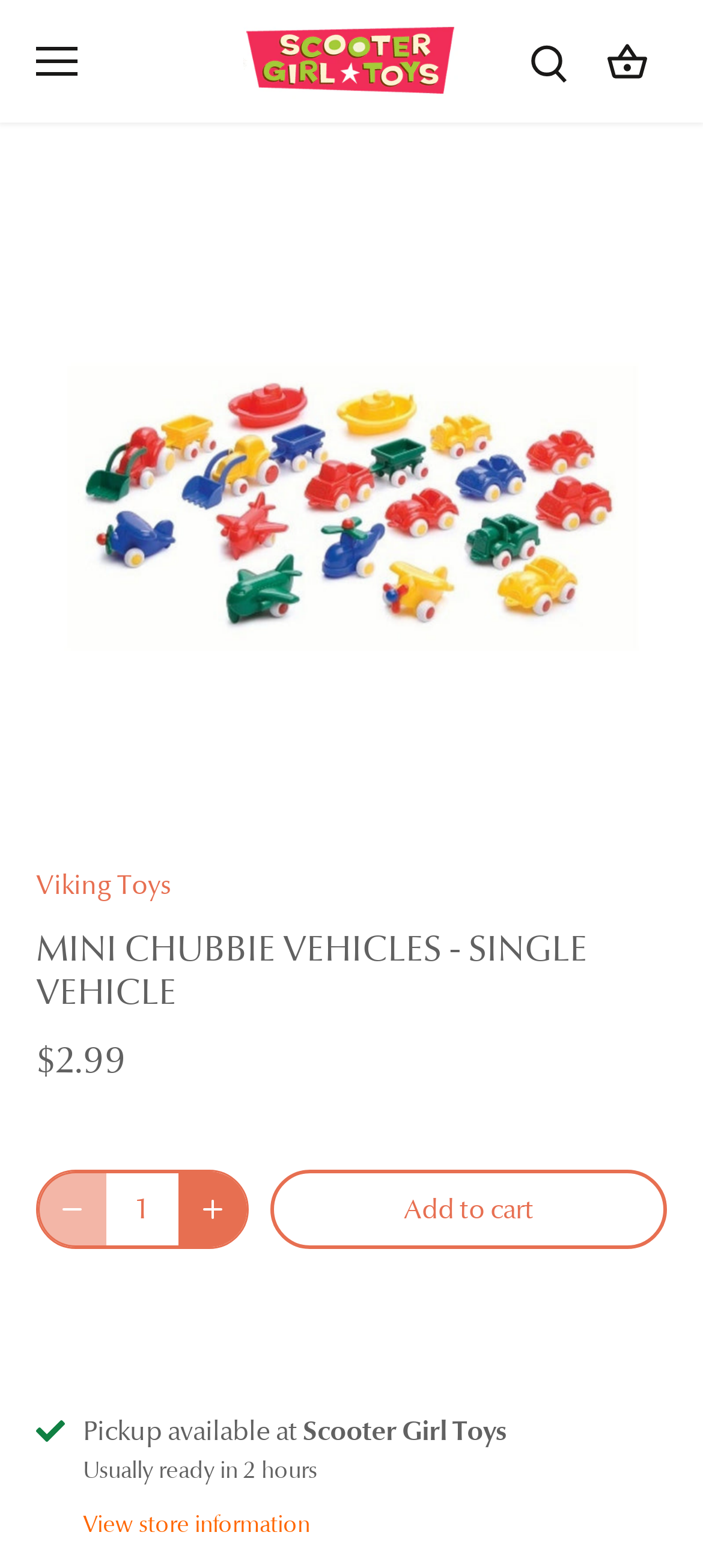Given the element description input value="1" aria-label="Quantity" name="quantity" value="1", specify the bounding box coordinates of the corresponding UI element in the format (top-left x, top-left y, bottom-right x, bottom-right y). All values must be between 0 and 1.

[0.151, 0.747, 0.254, 0.795]